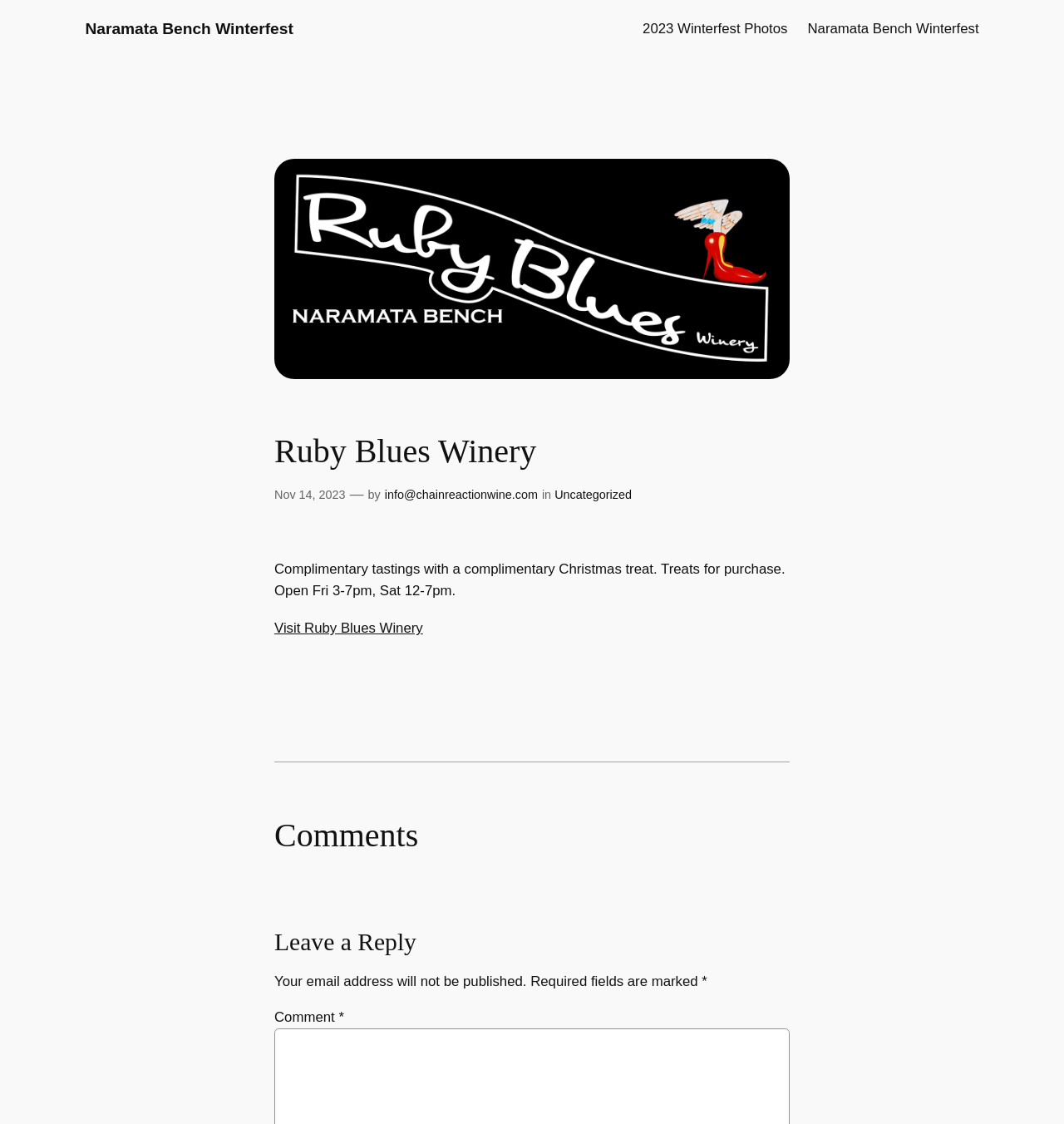Can you extract the headline from the webpage for me?

Ruby Blues Winery